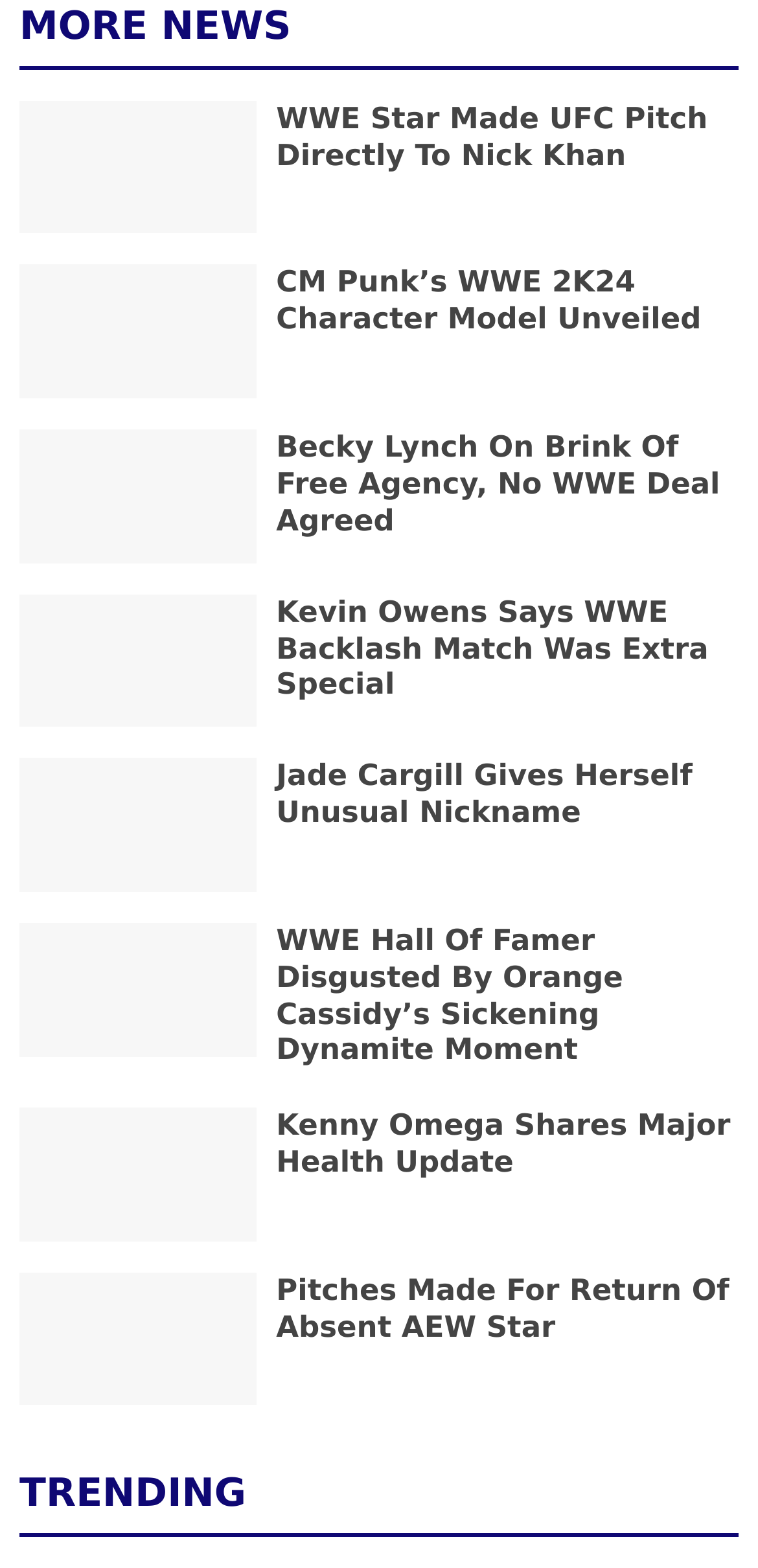Specify the bounding box coordinates for the region that must be clicked to perform the given instruction: "Read WWE Star Made UFC Pitch Directly To Nick Khan article".

[0.364, 0.064, 0.934, 0.11]